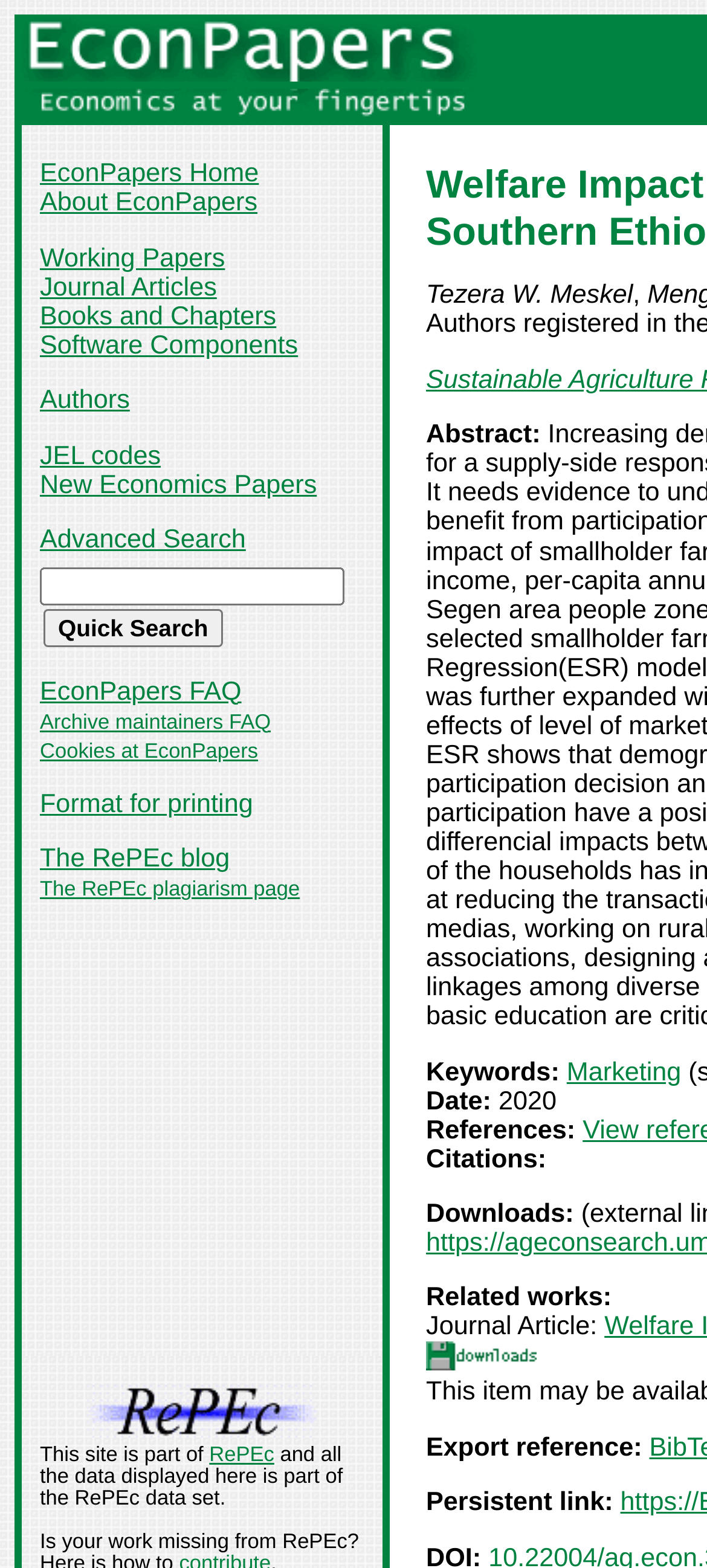What is the date of the article?
Relying on the image, give a concise answer in one word or a brief phrase.

2020